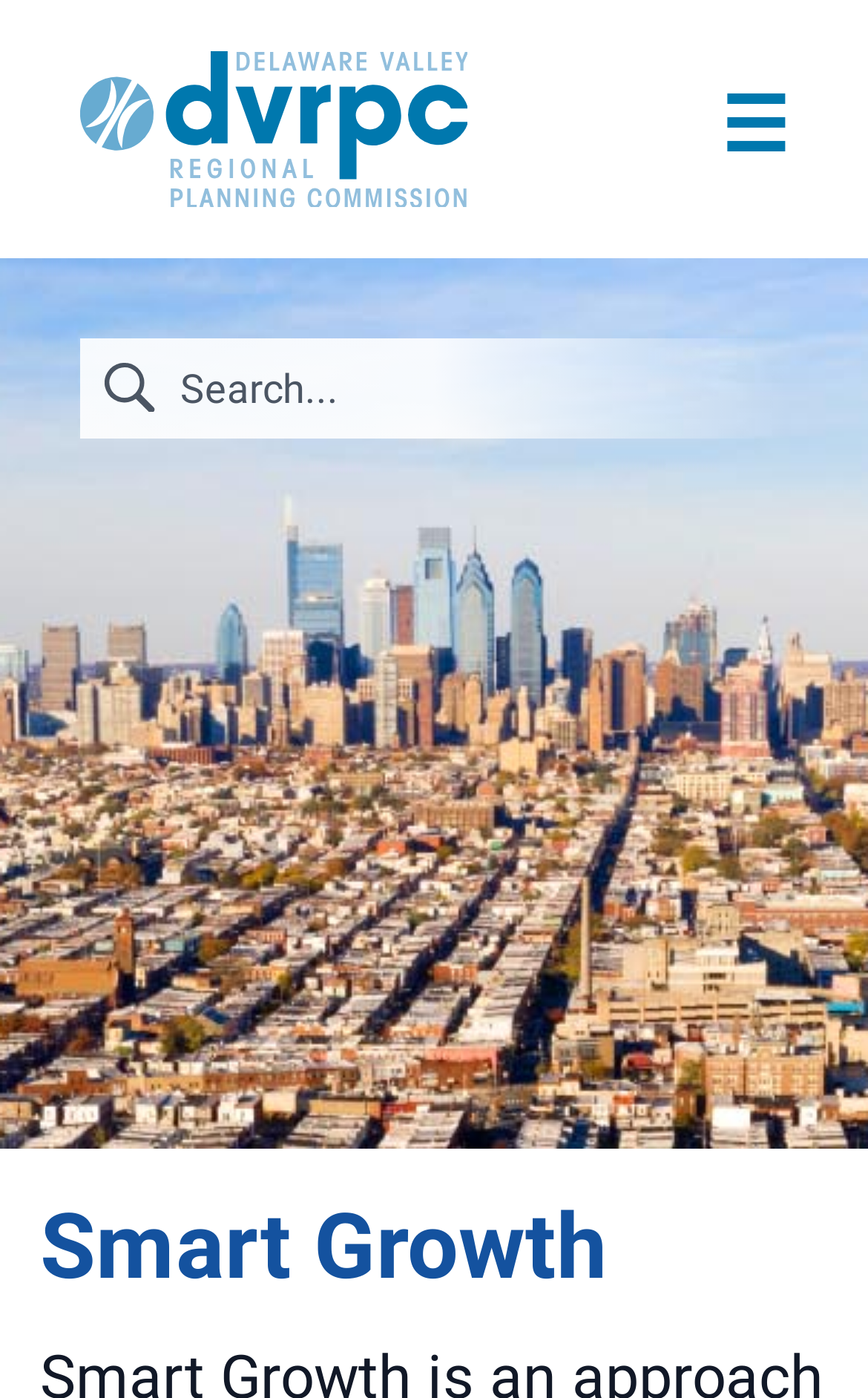Please identify the bounding box coordinates of the clickable area that will fulfill the following instruction: "Go to About page". The coordinates should be in the format of four float numbers between 0 and 1, i.e., [left, top, right, bottom].

[0.092, 0.184, 0.251, 0.218]